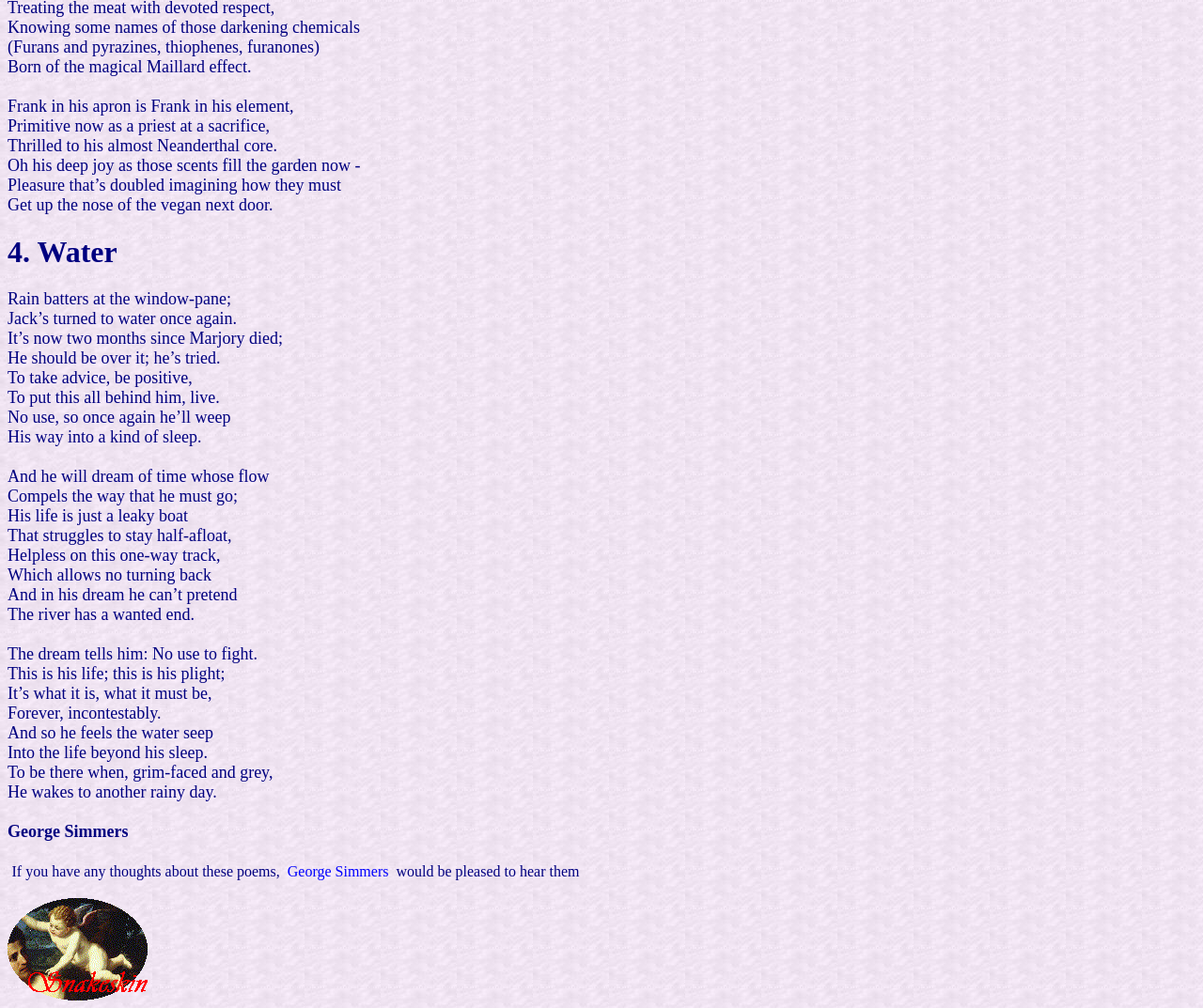What is the theme of the poem?
Look at the screenshot and give a one-word or phrase answer.

Grief and loss